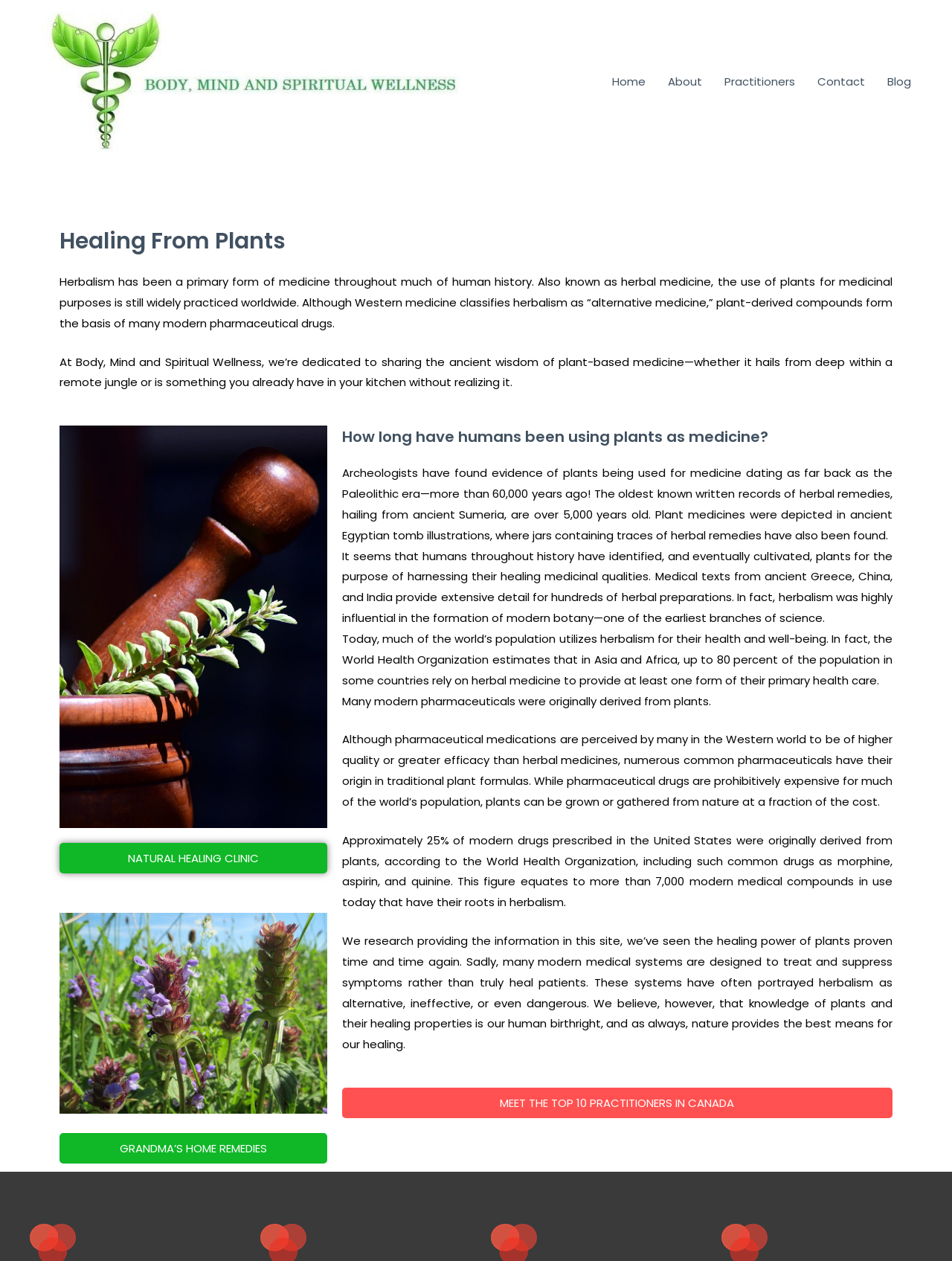Analyze the image and deliver a detailed answer to the question: What is the name of the clinic mentioned on the webpage?

The webpage mentions a link to a clinic called NATURAL HEALING CLINIC, which suggests that it is a clinic that practices herbalism or plant-based medicine.